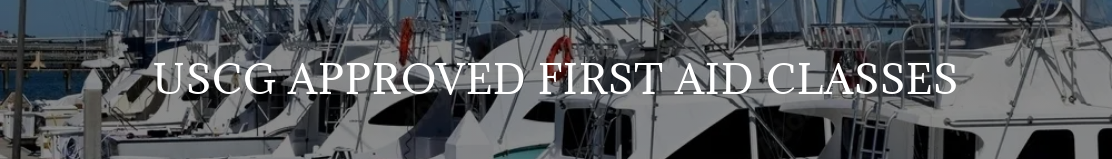What is the focus of the first aid training?
Kindly offer a detailed explanation using the data available in the image.

The caption implies that the first aid training is focused on safety and preparedness for individuals involved in maritime activities, as it is set against a backdrop of a marina and emphasizes the importance of certification for emergency preparedness.